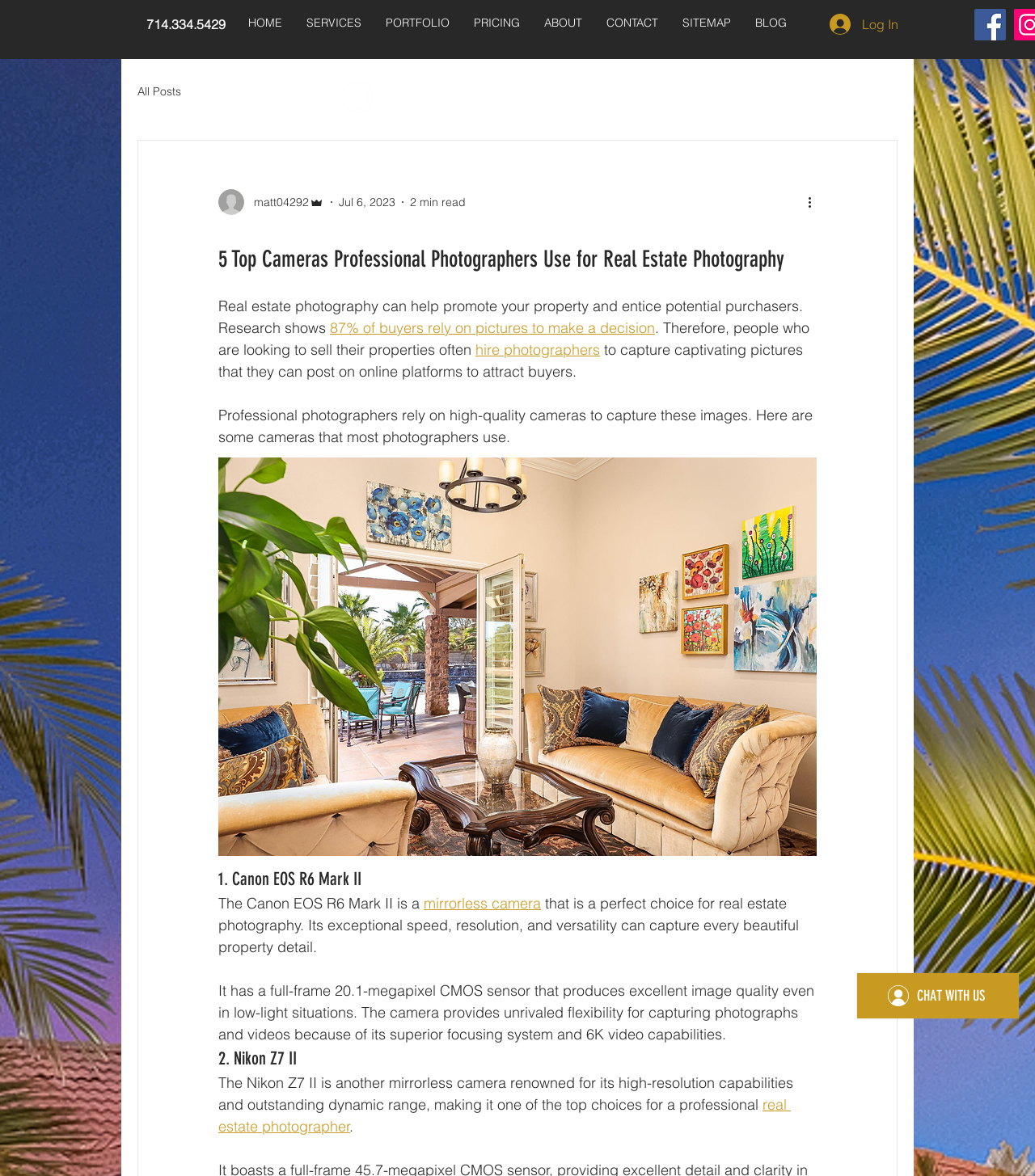What is the purpose of real estate photography? Analyze the screenshot and reply with just one word or a short phrase.

To promote property and entice buyers